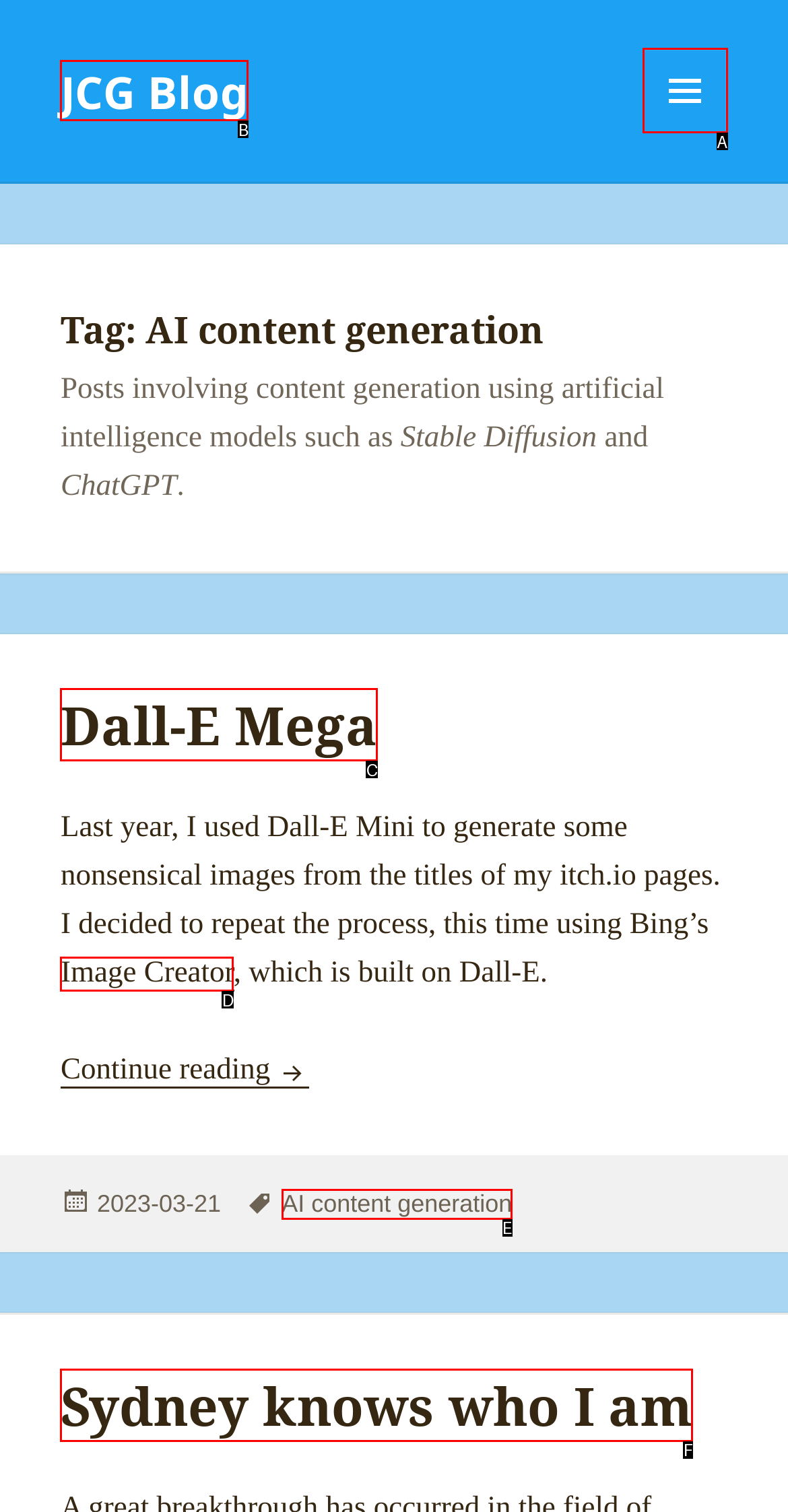Determine which option fits the element description: Image Creator
Answer with the option’s letter directly.

D